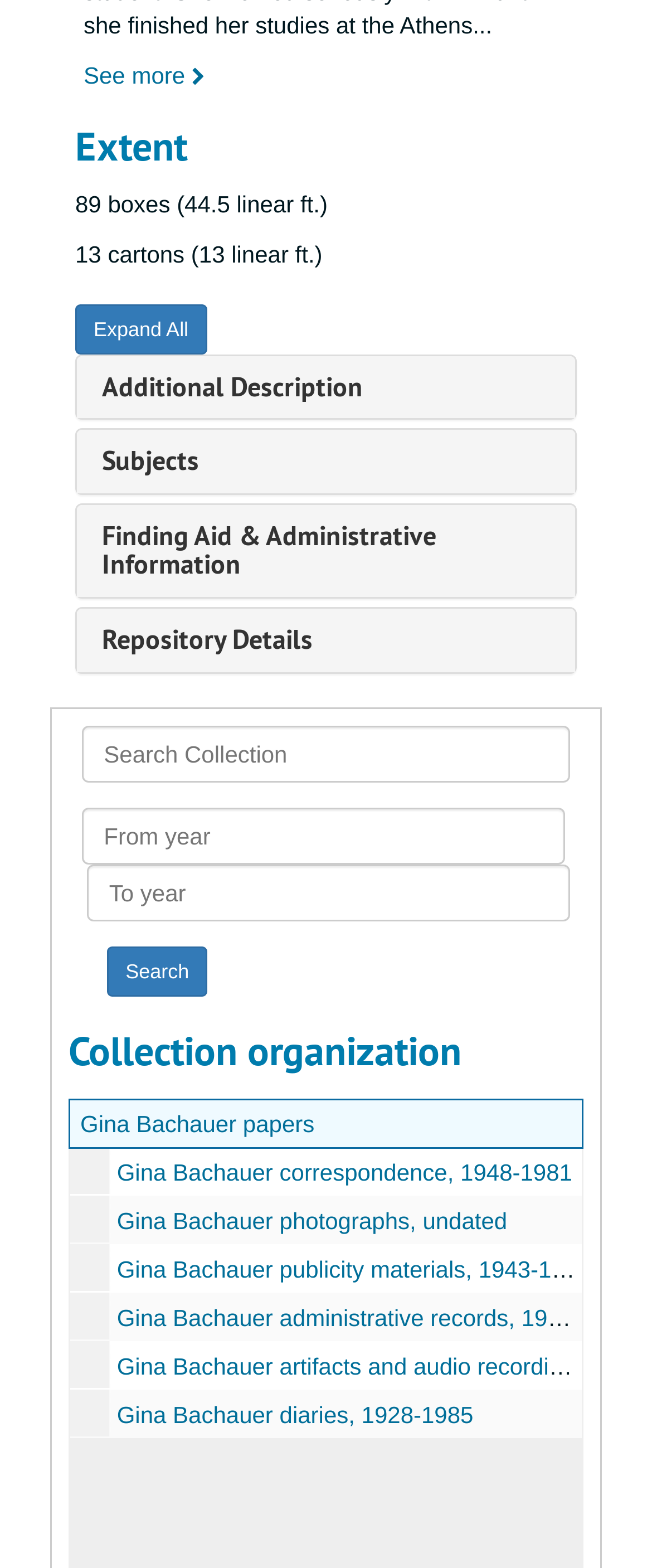Given the element description, predict the bounding box coordinates in the format (top-left x, top-left y, bottom-right x, bottom-right y), using floating point numbers between 0 and 1: Gina Bachauer papers

[0.123, 0.708, 0.482, 0.725]